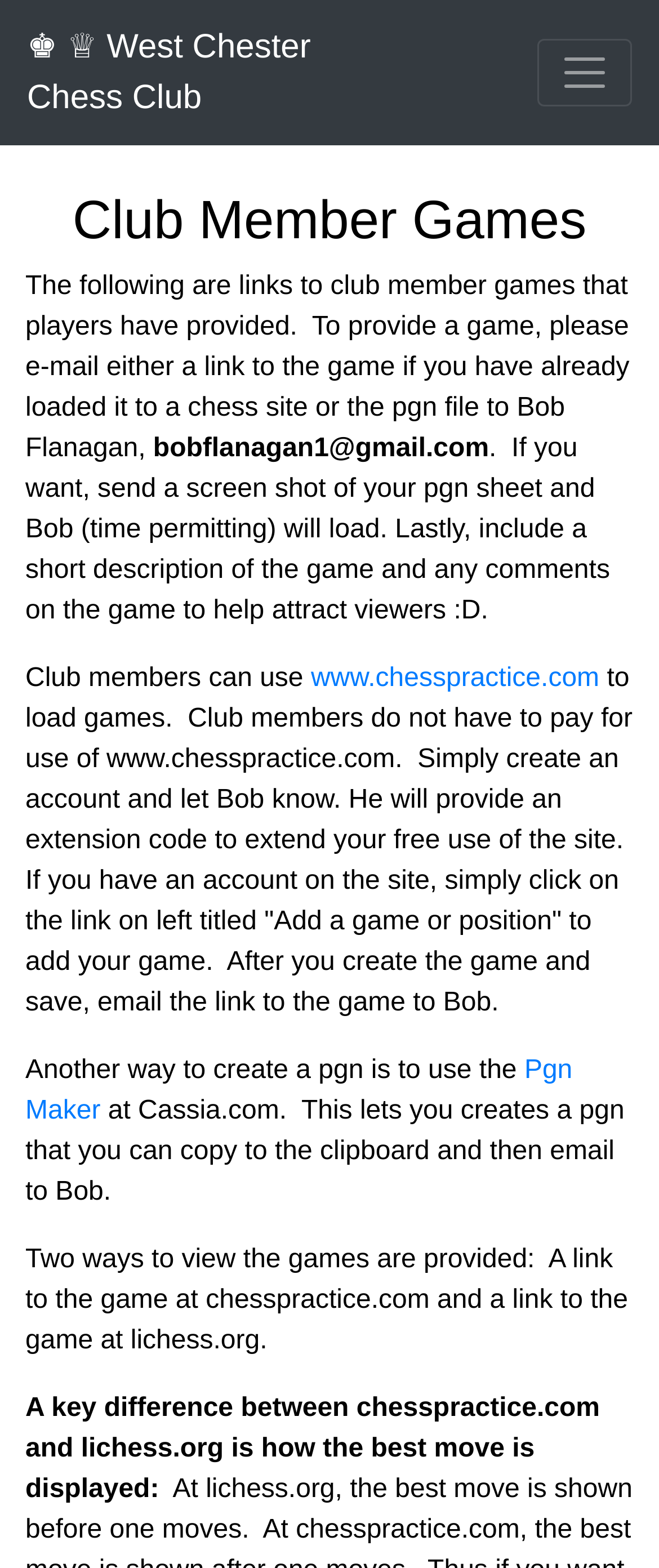Write a detailed summary of the webpage, including text, images, and layout.

The webpage is about the West Chester Chess Club Member Games. At the top left, there is a link to the West Chester Chess Club, accompanied by a button to toggle navigation on the right side. Below these elements, there are two headings: one is empty, and the other reads "Club Member Games". 

Following the headings, there is a paragraph of text explaining how club members can provide their games by emailing a link or a pgn file to Bob Flanagan. The email address is provided, and there is additional information on how to include a short description and comments about the game.

Below this text, there is a blockquote section that contains information on how club members can load their games using www.chesspractice.com or by creating a pgn file using Pgn Maker at Cassia.com. The section provides detailed instructions on how to use these resources.

Finally, at the bottom of the page, there is a section explaining that games can be viewed in two ways: through a link to chesspractice.com or lichess.org. The section also highlights a key difference between these two platforms in terms of how they display the best move.